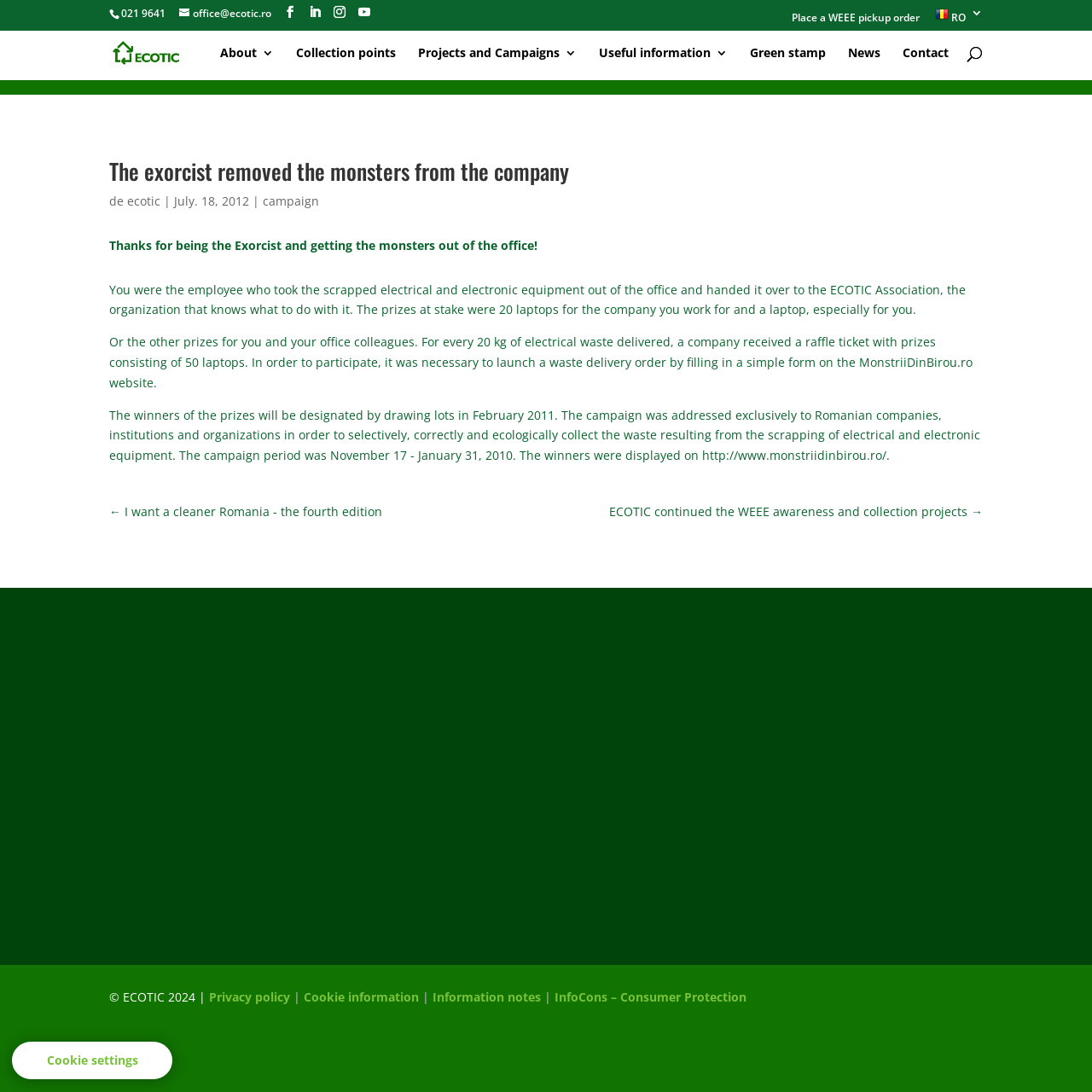Detail the various sections and features present on the webpage.

The webpage is about ECOTIC, an organization that handles waste electrical and electronic equipment. At the top, there is a header section with a phone number, office email, and several social media links. Below the header, there is a navigation menu with links to various sections of the website, including "About", "Collection points", "Projects and Campaigns", "Useful information", "Green stamp", "News", and "Contact".

The main content of the webpage is an article about a campaign called "The Exorcist" that took place in 2012. The campaign encouraged companies to collect and recycle electrical waste, with prizes for participating companies and employees. The article describes the campaign's objectives, rules, and timeline.

On the right side of the article, there is a search bar and a section with links to related campaigns and projects. At the bottom of the page, there is a footer section with information about ECOTIC's membership in various organizations, copyright information, and links to privacy policy, cookie information, and other notes.

Throughout the page, there are several images, including the ECOTIC logo, a Romanian flag, and social media icons. The overall layout is organized, with clear headings and concise text.